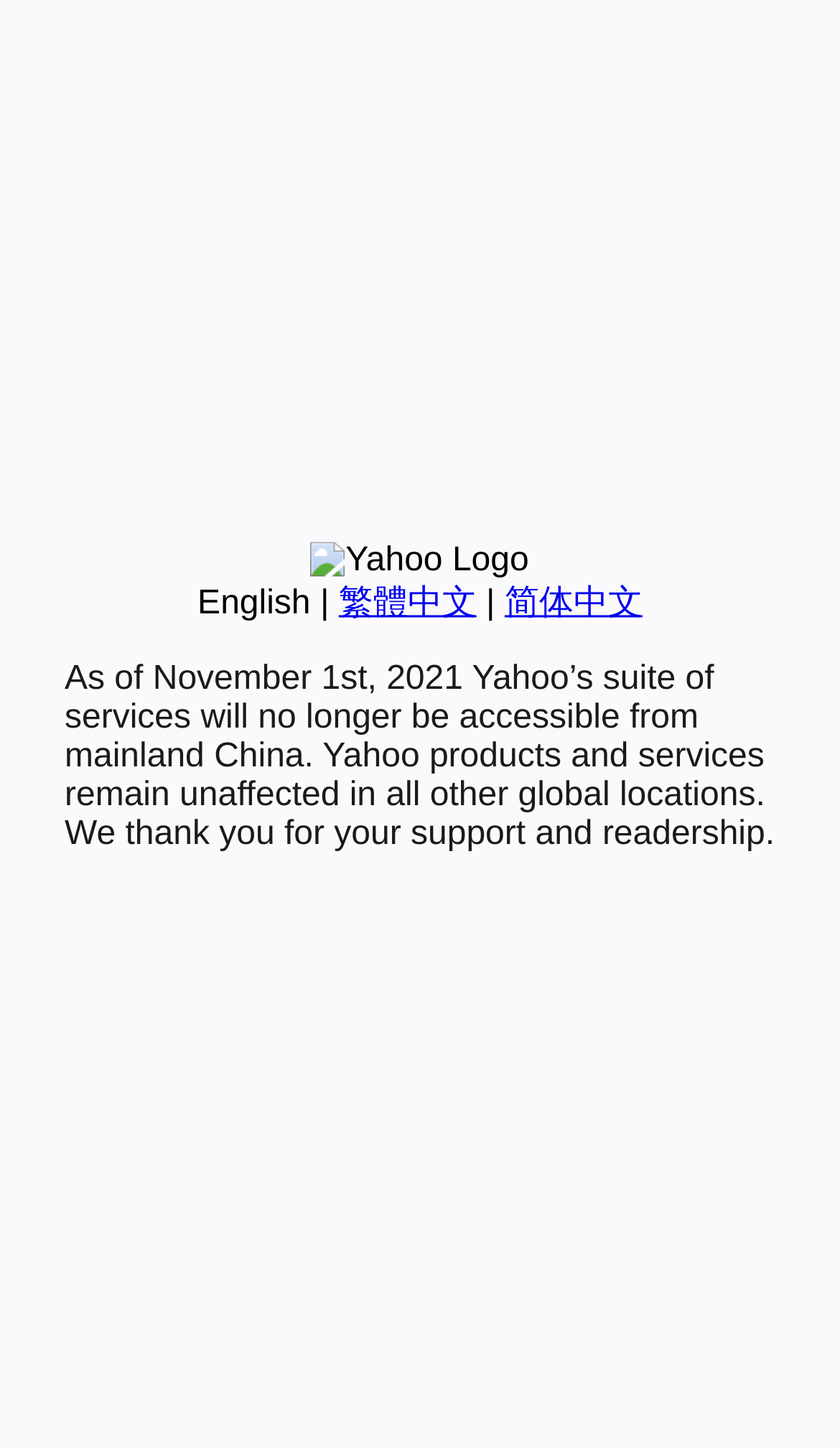Using the webpage screenshot and the element description 繁體中文, determine the bounding box coordinates. Specify the coordinates in the format (top-left x, top-left y, bottom-right x, bottom-right y) with values ranging from 0 to 1.

[0.403, 0.404, 0.567, 0.429]